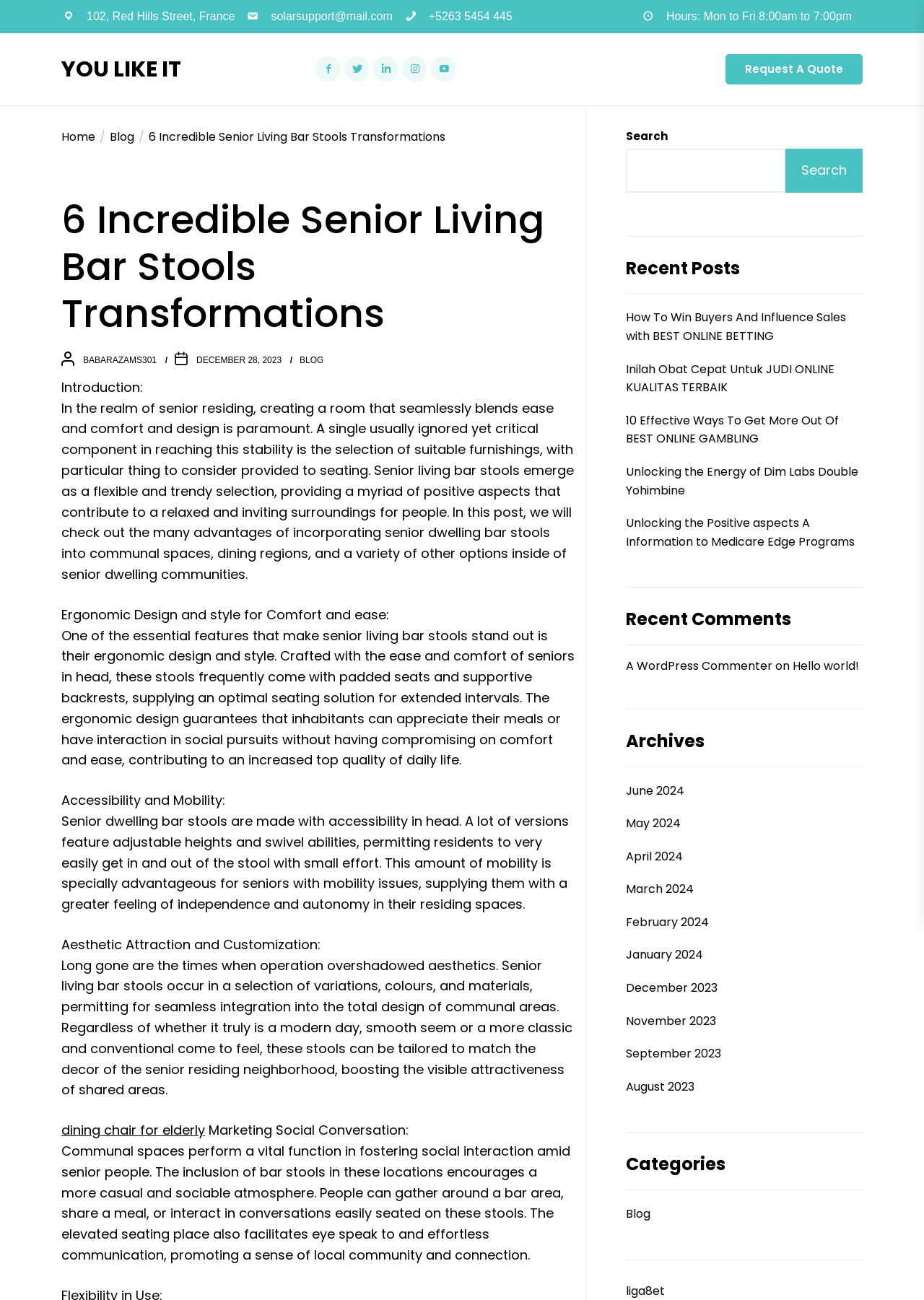Please predict the bounding box coordinates of the element's region where a click is necessary to complete the following instruction: "Click on the 'YOU LIKE IT' link". The coordinates should be represented by four float numbers between 0 and 1, i.e., [left, top, right, bottom].

[0.066, 0.043, 0.196, 0.063]